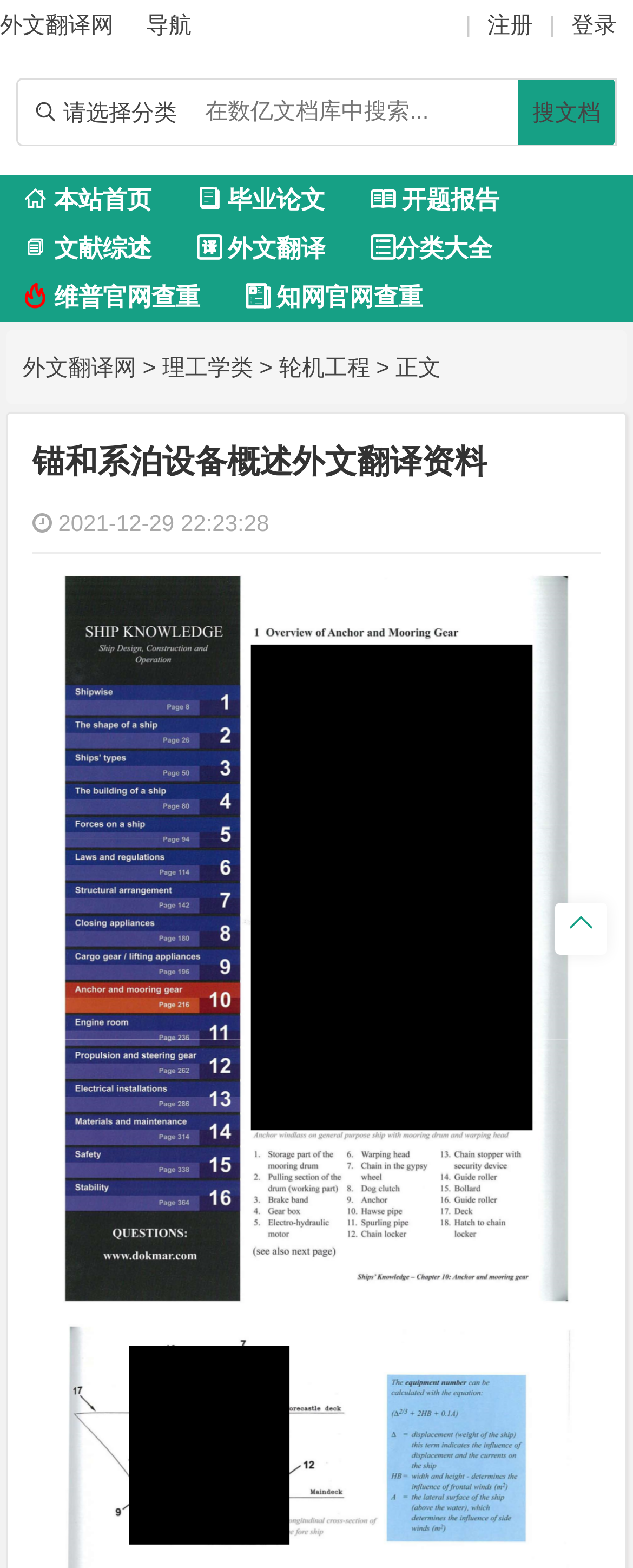Give a detailed account of the webpage's layout and content.

This webpage appears to be a document translation service platform, specifically focused on anchor and mooring gear. At the top left corner, there is a logo and a link to the website's homepage. Next to it, there is a navigation menu with links to various categories, including graduation thesis, opening report, literature review, and foreign language translation.

On the top right corner, there are links to login and register, separated by a vertical bar. Below these links, there is a search box where users can search for documents within the website's vast library.

The main content of the webpage is divided into two sections. The top section has a heading that reads "锚和系泊设备概述外文翻译资料" (Overview of Anchor and Mooring Gear Foreign Language Translation Materials). Below the heading, there is a timestamp indicating when the document was uploaded.

The bottom section appears to be a preview of the document, with a link to download the complete document after payment. There is also an image in this section, but its content is not specified.

On the right side of the webpage, there are several links to related categories, including mechanical engineering and wheel machinery. At the bottom right corner, there is a link to a payment or download page, represented by an icon.